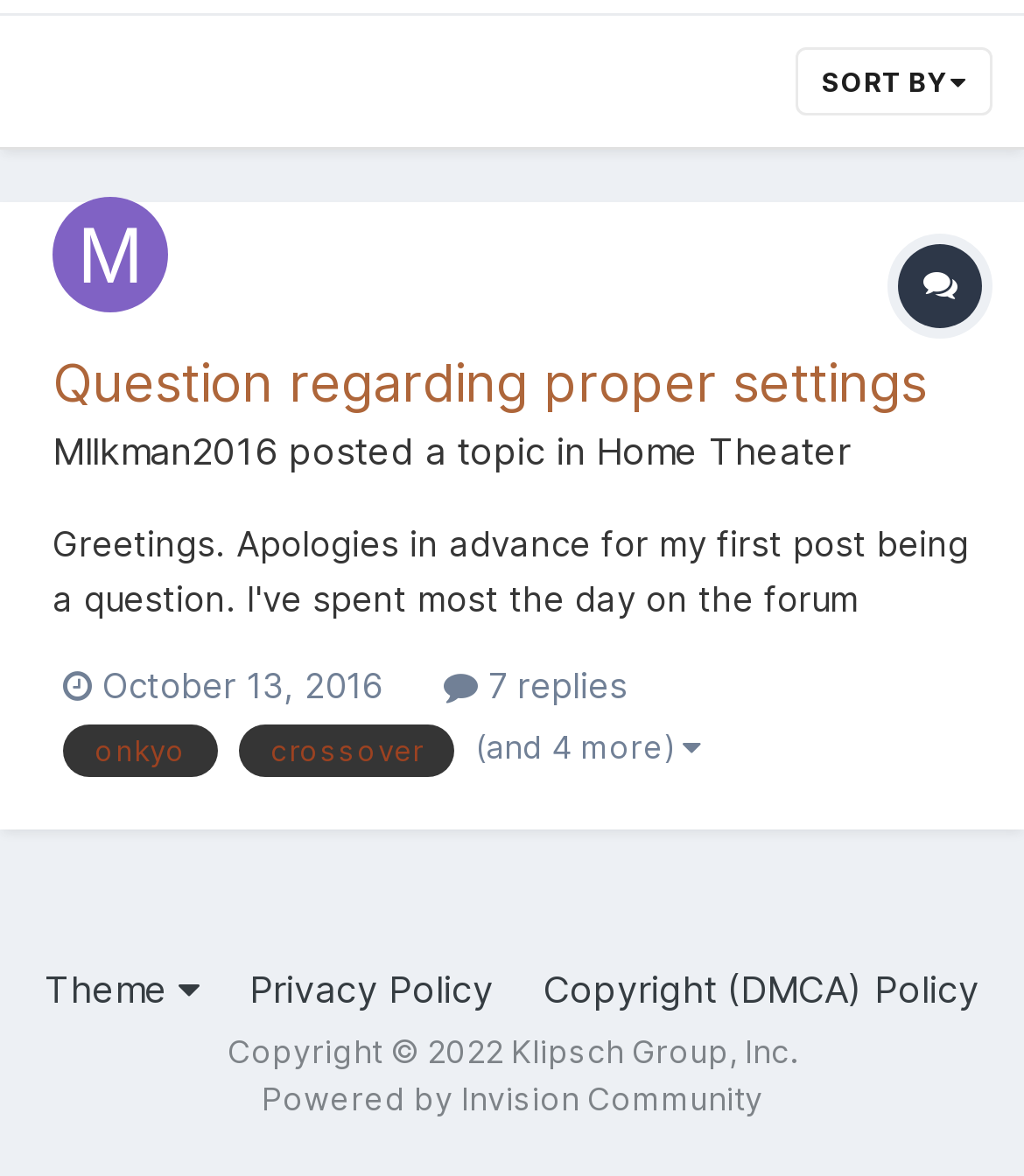Find the UI element described as: "Theme" and predict its bounding box coordinates. Ensure the coordinates are four float numbers between 0 and 1, [left, top, right, bottom].

[0.044, 0.821, 0.195, 0.859]